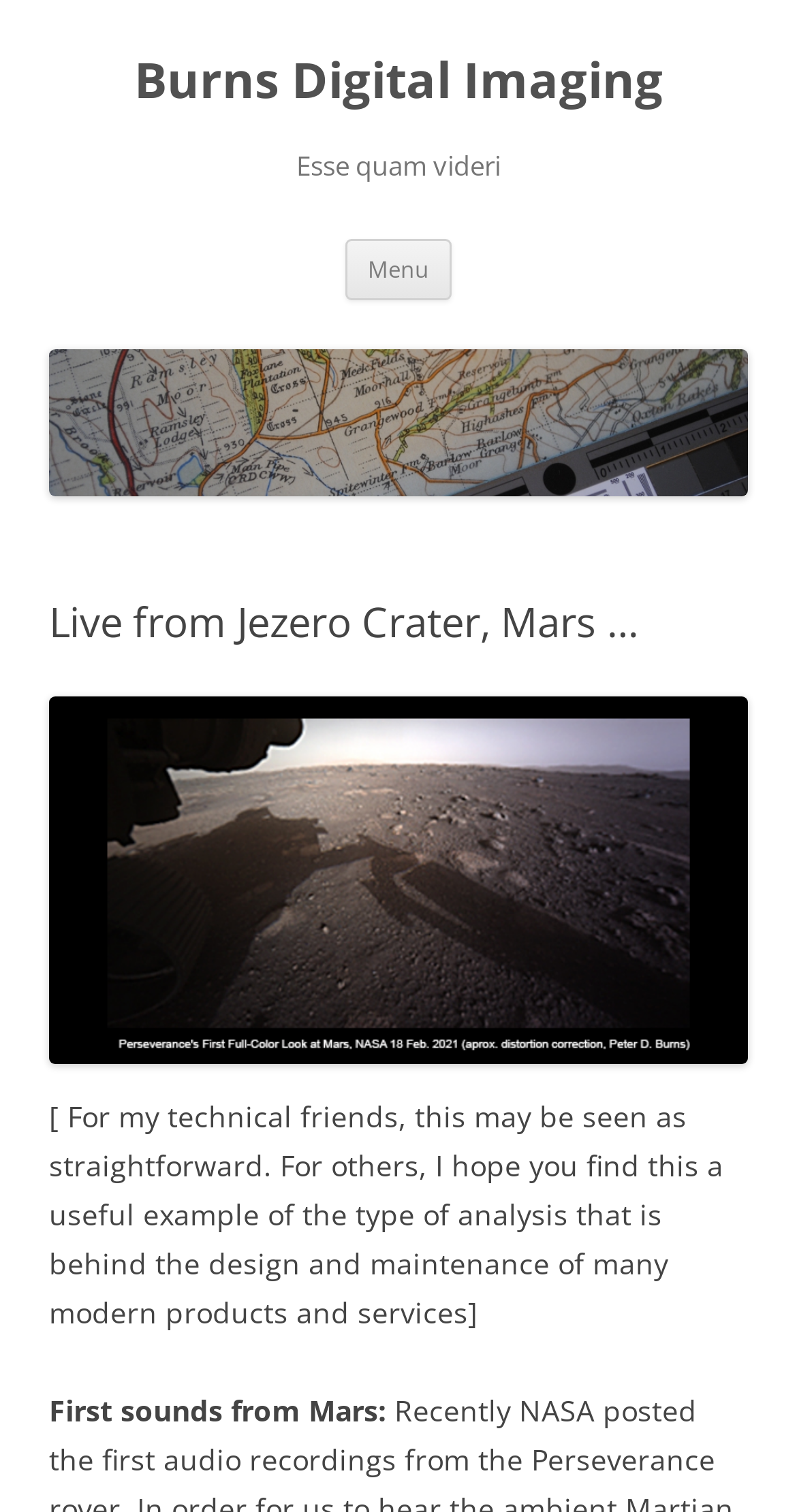Generate the main heading text from the webpage.

Burns Digital Imaging